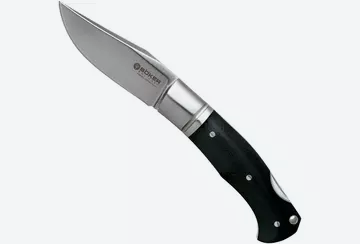What is the handle of the knife made of?
Using the image, elaborate on the answer with as much detail as possible.

According to the caption, the handle is 'crafted from durable Micarta', indicating that Micarta is the material used to make the handle.